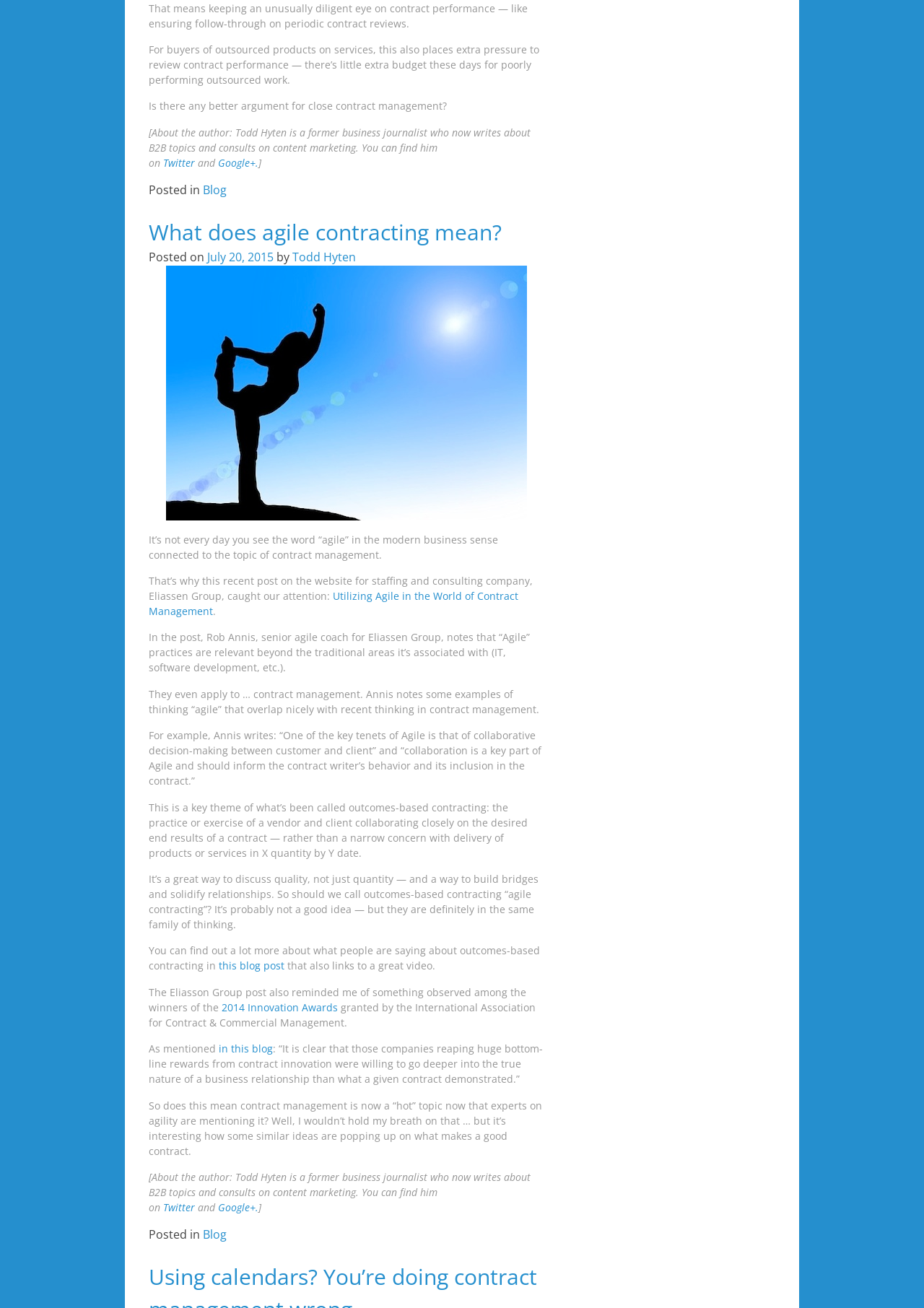What is the theme of the article?
Please answer the question with a detailed response using the information from the screenshot.

The theme of the article can be determined by reading the content, which discusses the concept of agile contracting and its relation to contract management, highlighting the importance of collaborative decision-making and outcomes-based contracting.